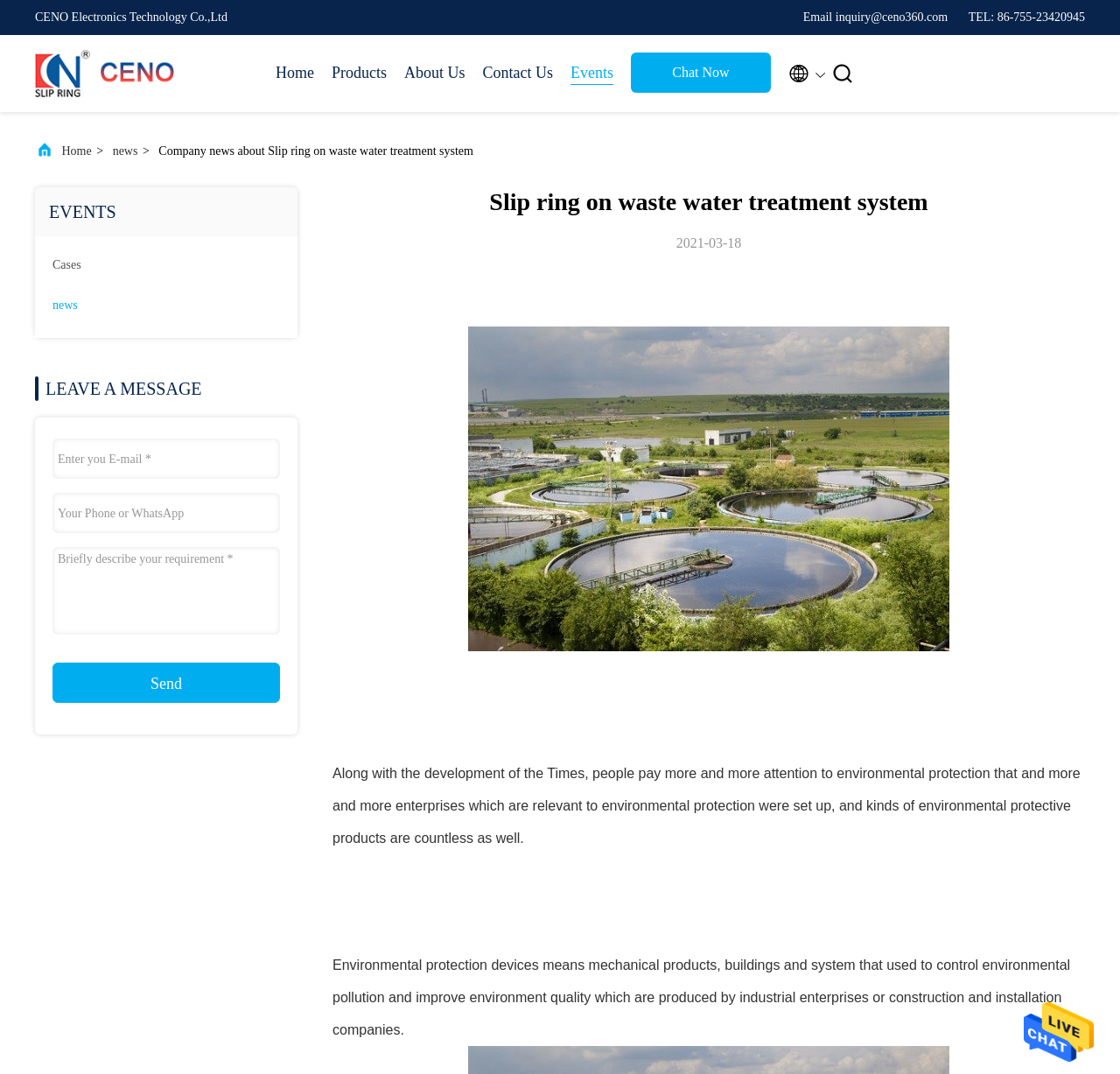Determine the bounding box coordinates of the clickable element to complete this instruction: "Click Send". Provide the coordinates in the format of four float numbers between 0 and 1, [left, top, right, bottom].

[0.047, 0.617, 0.25, 0.654]